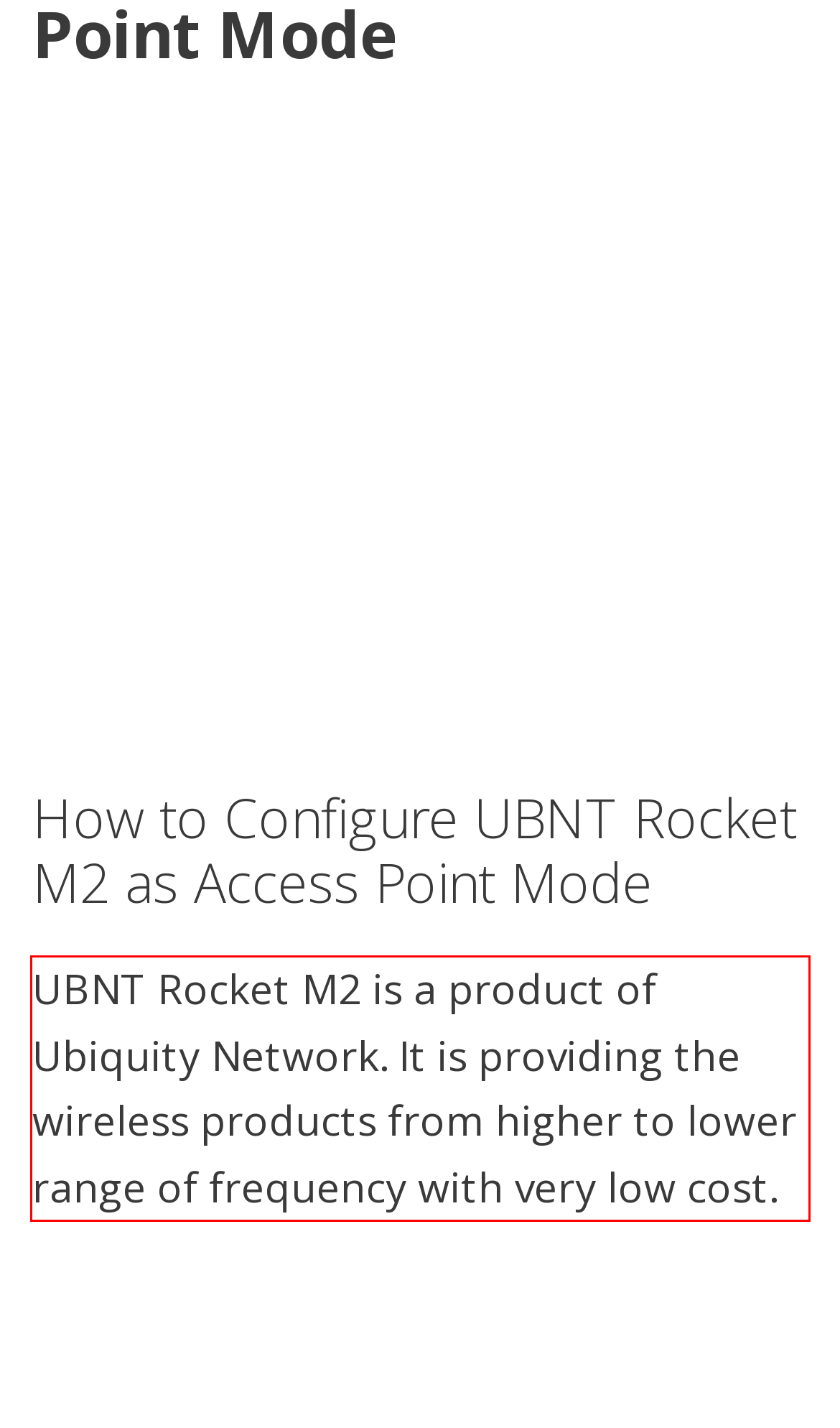Please use OCR to extract the text content from the red bounding box in the provided webpage screenshot.

UBNT Rocket M2 is a product of Ubiquity Network. It is providing the wireless products from higher to lower range of frequency with very low cost.